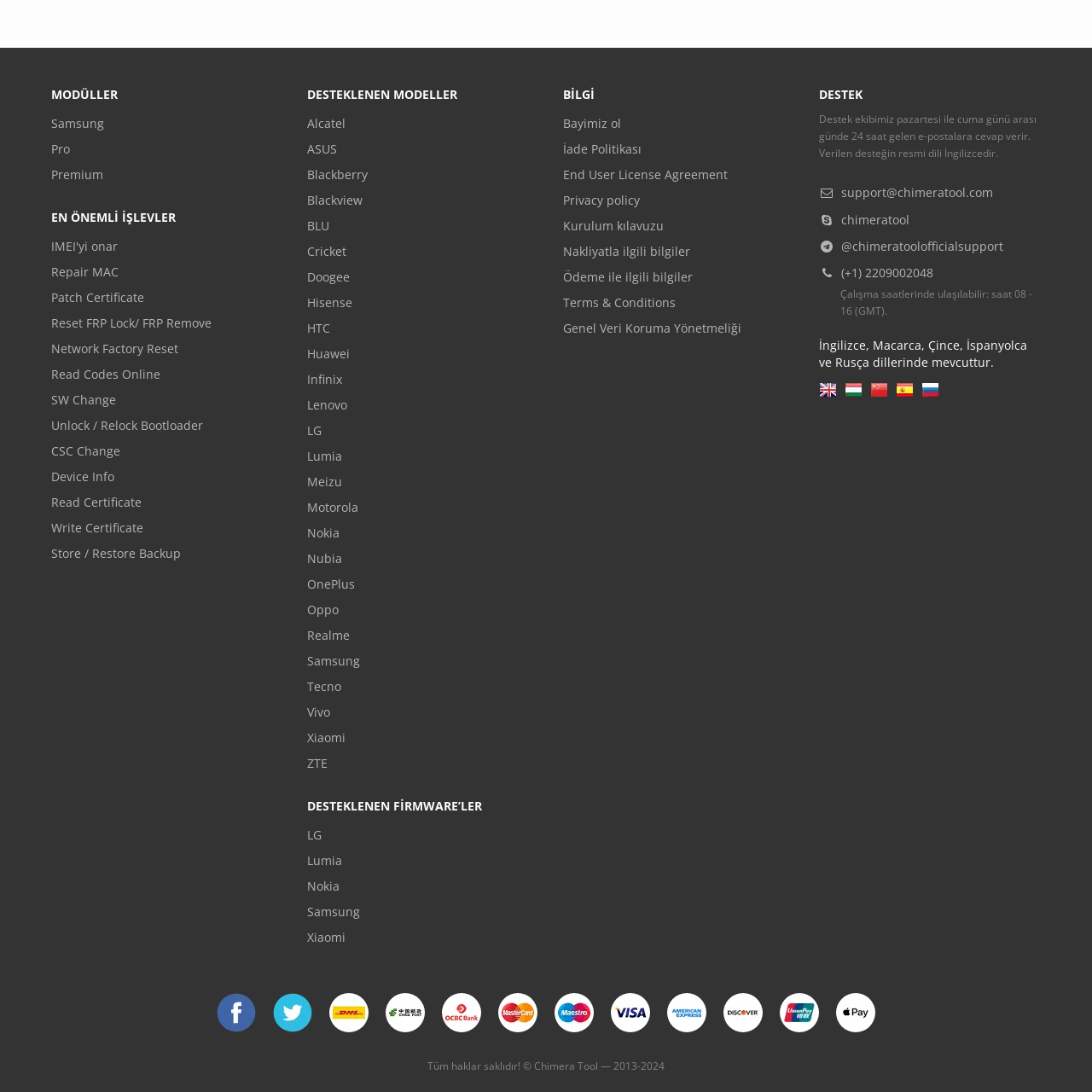What is the language of official support?
Using the image as a reference, answer the question with a short word or phrase.

English